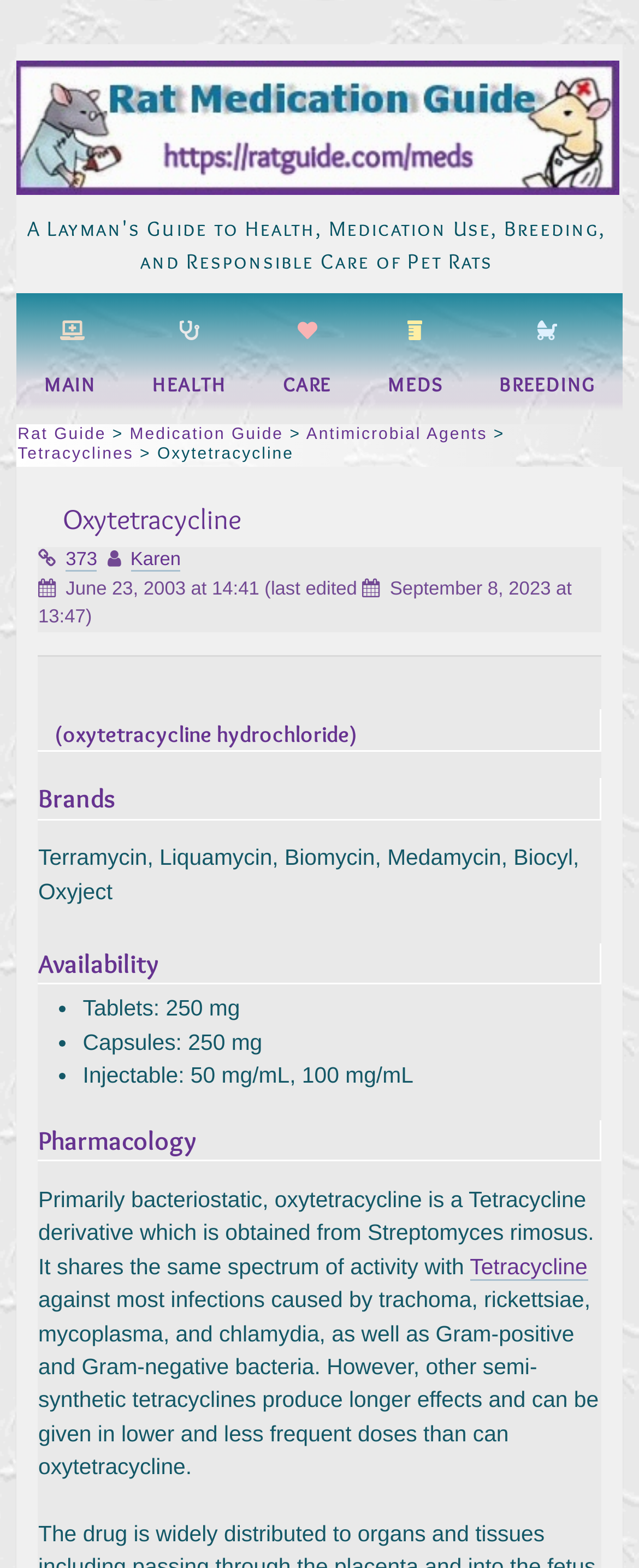When was the webpage last edited?
We need a detailed and exhaustive answer to the question. Please elaborate.

The webpage was last edited 8 months ago, and the exact date is specified as September 8, 2023, at 13:47.